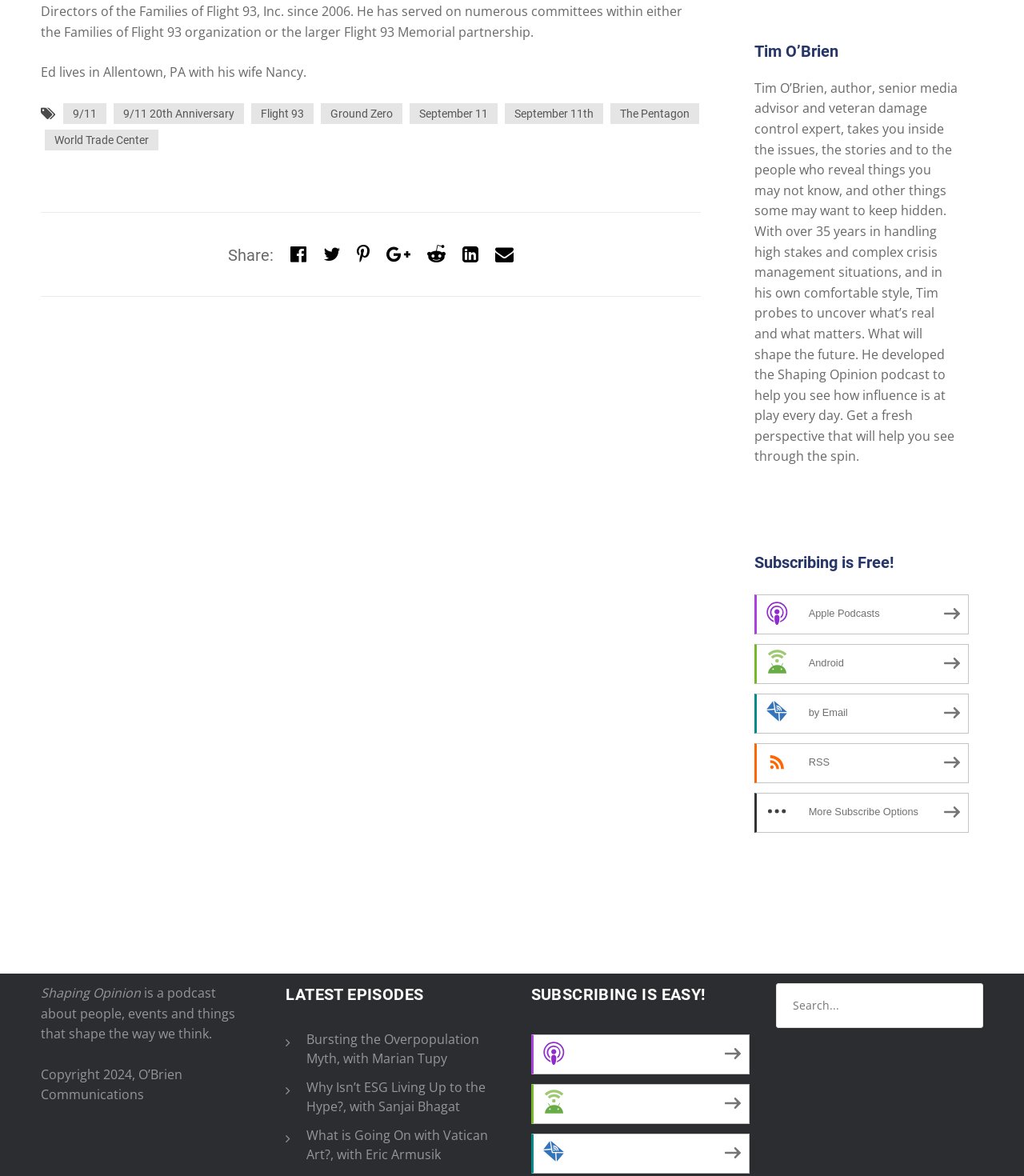Identify the bounding box coordinates of the specific part of the webpage to click to complete this instruction: "Share on social media".

[0.283, 0.207, 0.299, 0.226]